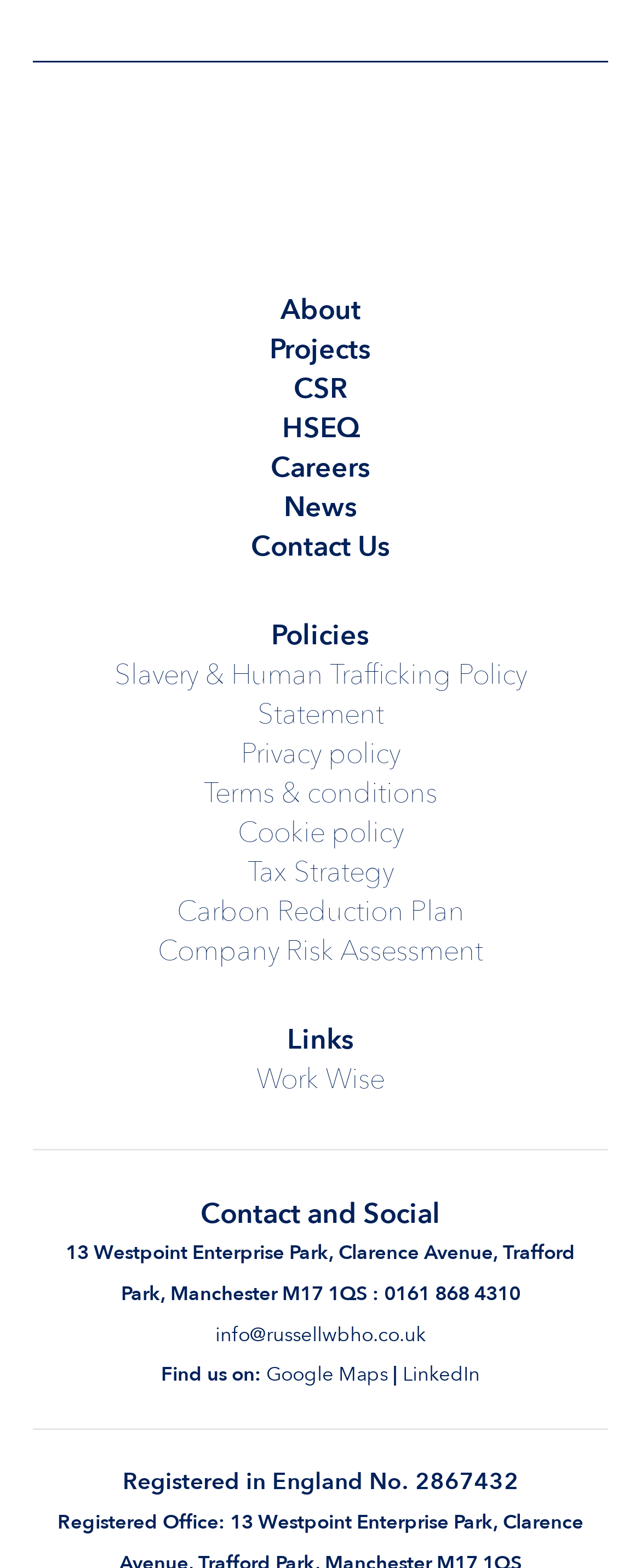Find the bounding box coordinates of the element you need to click on to perform this action: 'View Projects'. The coordinates should be represented by four float values between 0 and 1, in the format [left, top, right, bottom].

[0.421, 0.211, 0.579, 0.235]